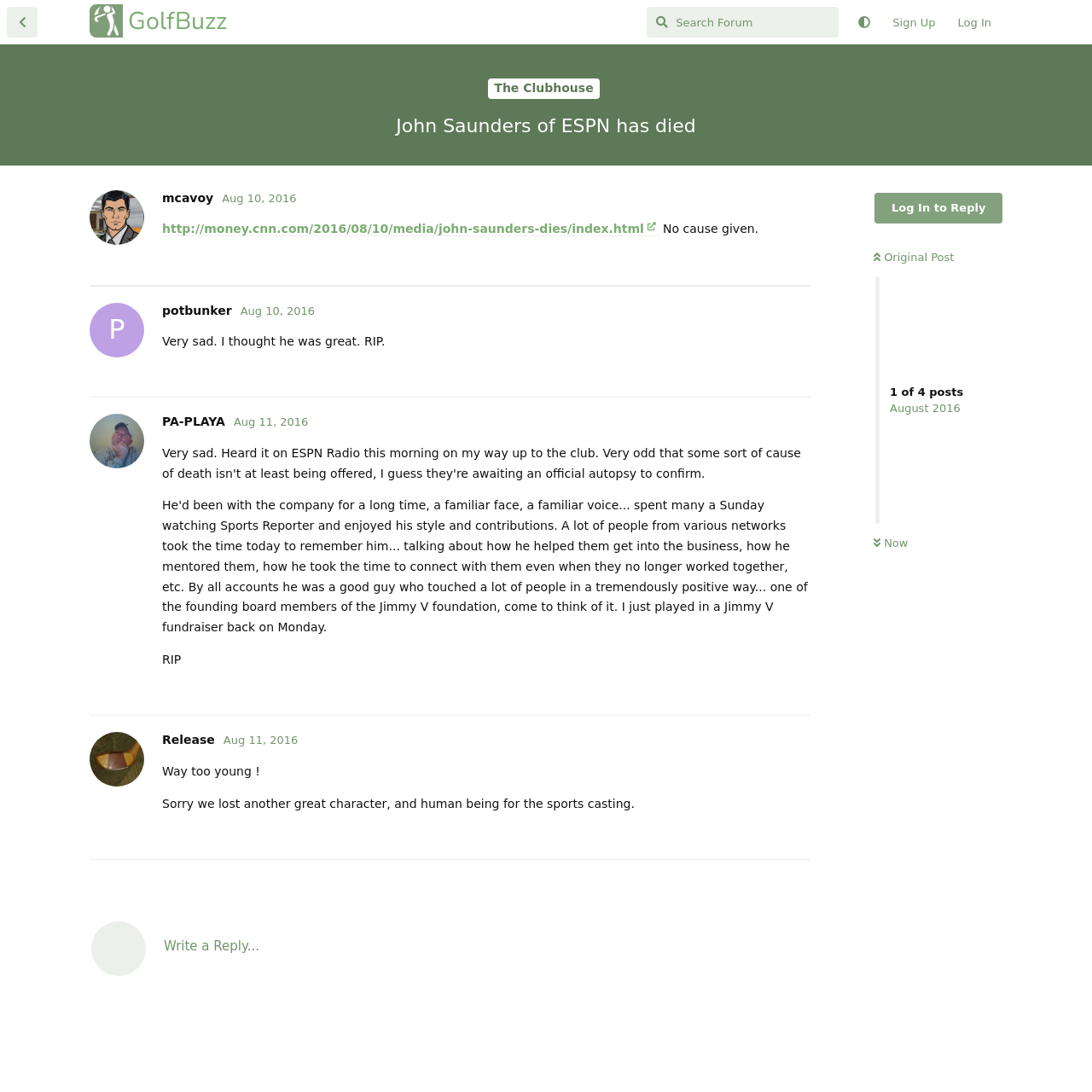What is the format of the timestamps on this webpage?
Answer the question with a single word or phrase by looking at the picture.

Day, Month, Year, Time